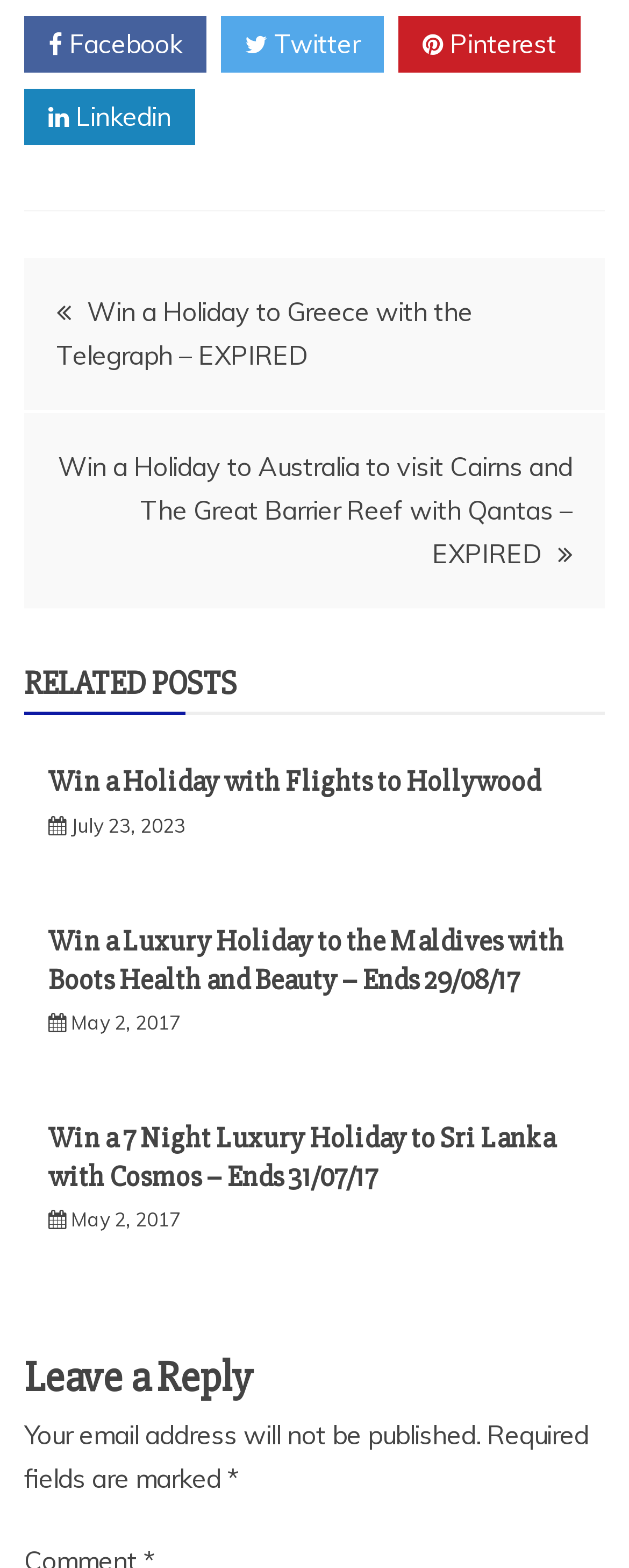Using the description: "Pinterest", determine the UI element's bounding box coordinates. Ensure the coordinates are in the format of four float numbers between 0 and 1, i.e., [left, top, right, bottom].

[0.633, 0.01, 0.923, 0.046]